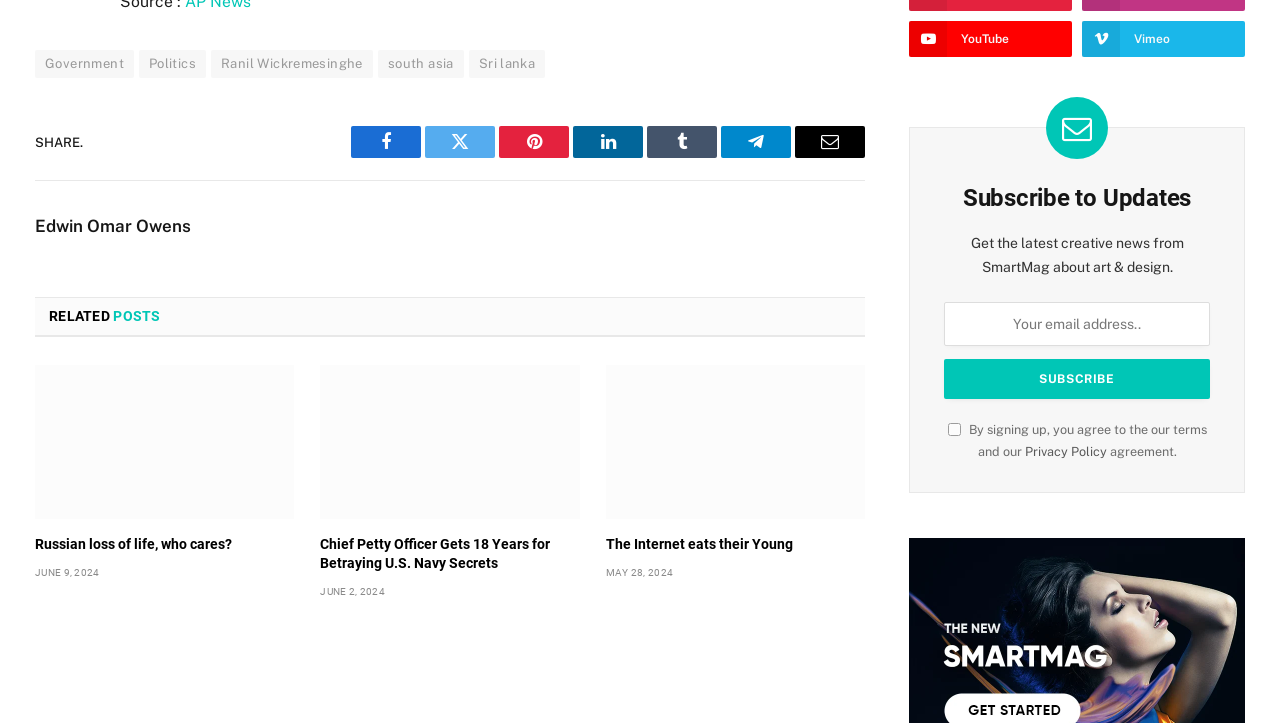Pinpoint the bounding box coordinates of the area that should be clicked to complete the following instruction: "Click the 'Categories' link". The coordinates must be given as four float numbers between 0 and 1, i.e., [left, top, right, bottom].

None